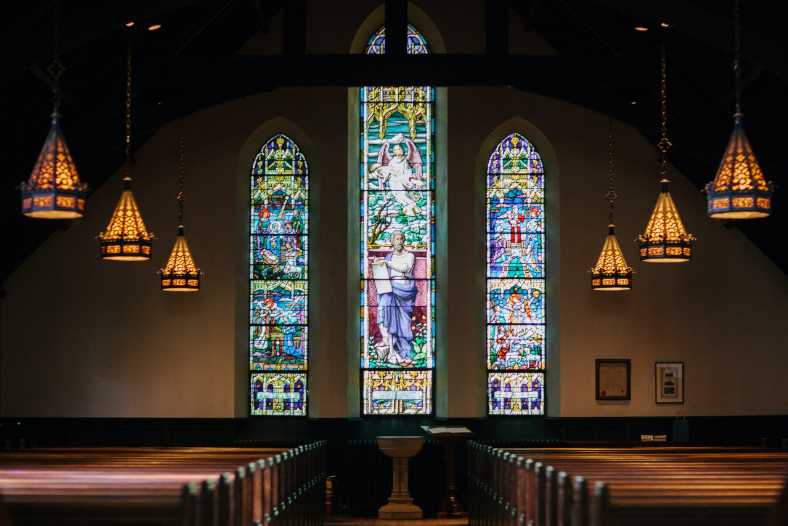Using details from the image, please answer the following question comprehensively:
What type of fixtures are hanging from the ceiling?

The church appears to be adorned with ornate hanging light fixtures, which are casting a warm glow that enhances the tranquil atmosphere of the space. These fixtures are an integral part of the church's interior design, adding to its overall aesthetic appeal.